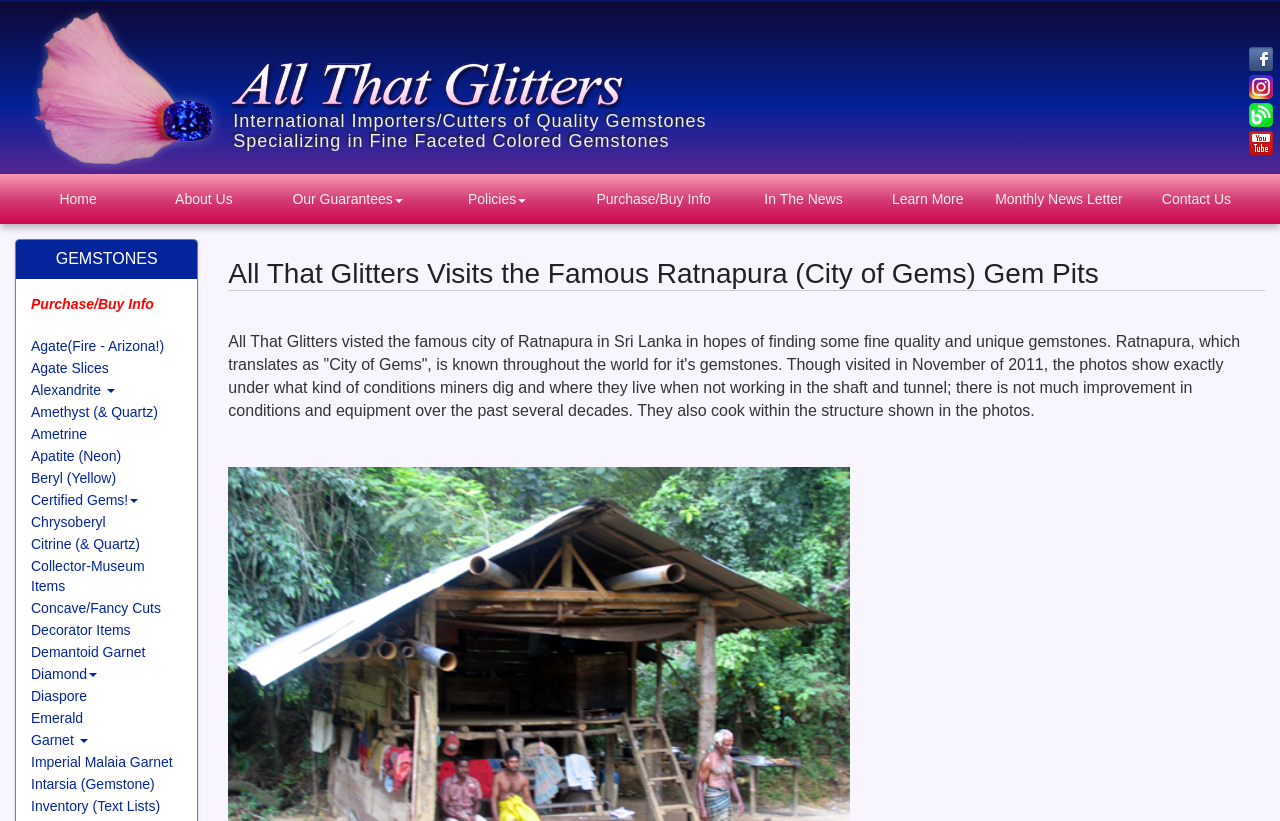What is the purpose of All That Glitters' visit to Ratnapura?
Make sure to answer the question with a detailed and comprehensive explanation.

The purpose of All That Glitters' visit to Ratnapura is obtained from the static text element that reads 'All That Glitters visted the famous city of Ratnapura in Sri Lanka in hopes of finding some fine quality and unique gemstones'.